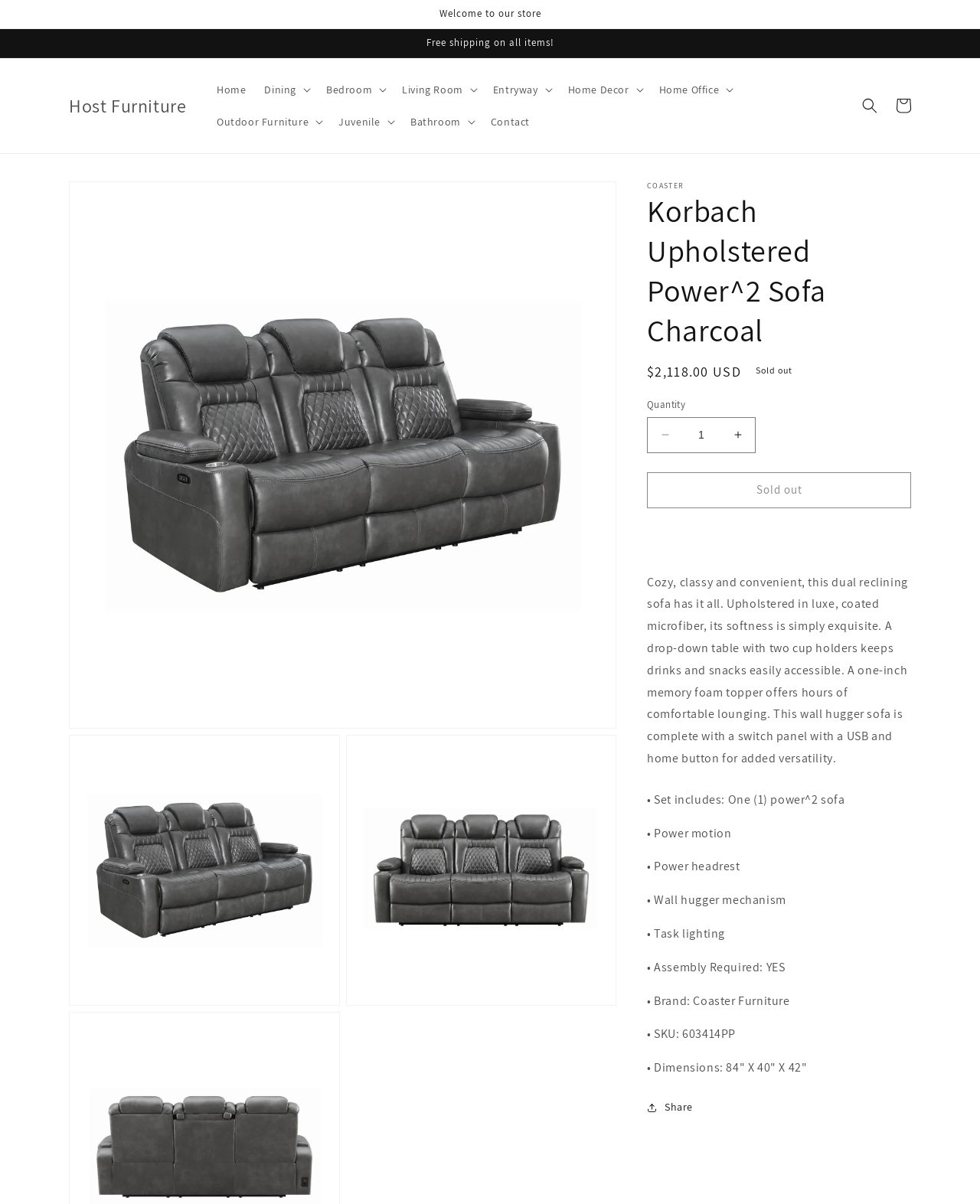Give a one-word or short phrase answer to this question: 
What is the status of the product?

Sold out